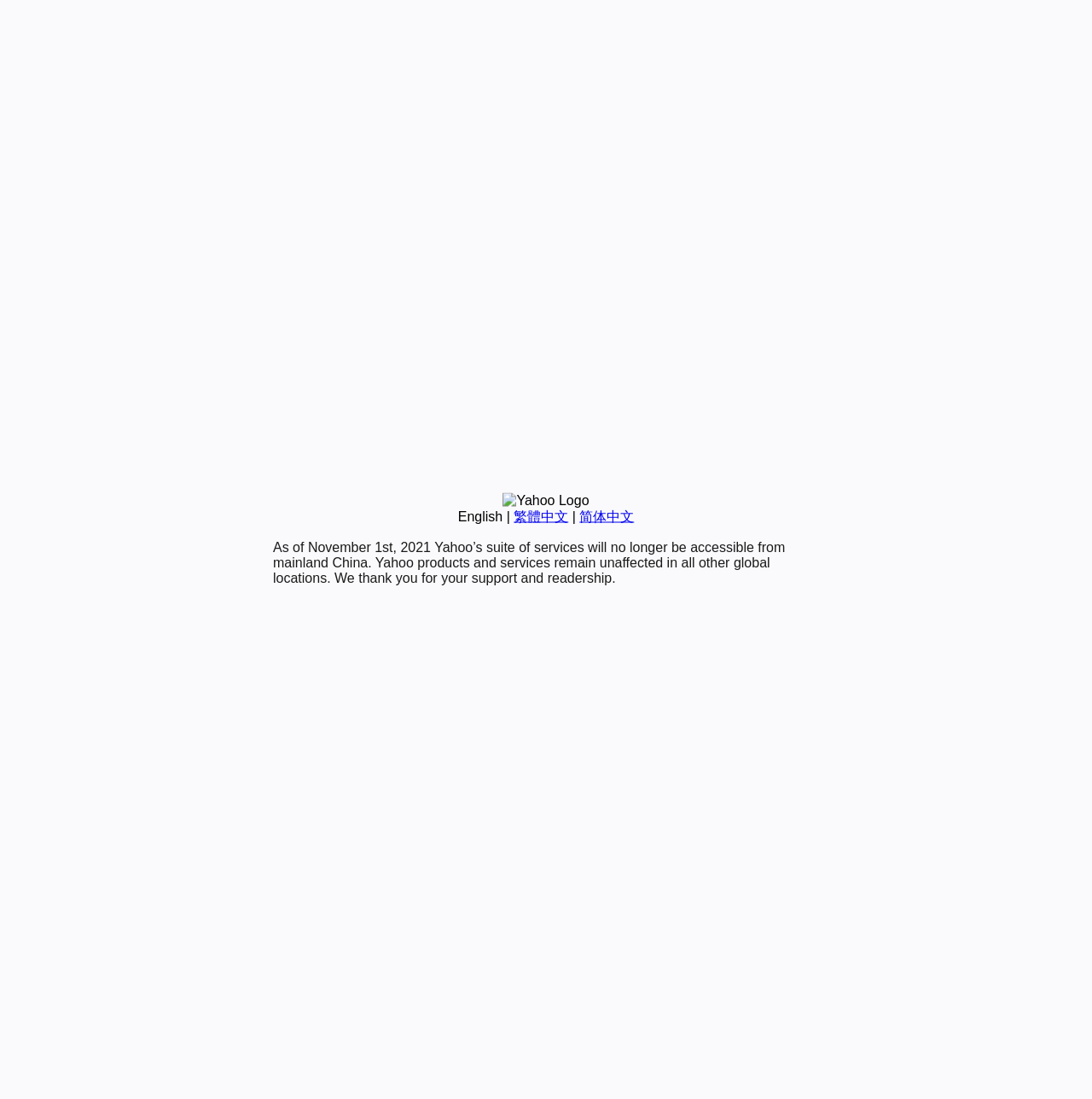Identify the bounding box for the UI element specified in this description: "简体中文". The coordinates must be four float numbers between 0 and 1, formatted as [left, top, right, bottom].

[0.531, 0.463, 0.581, 0.476]